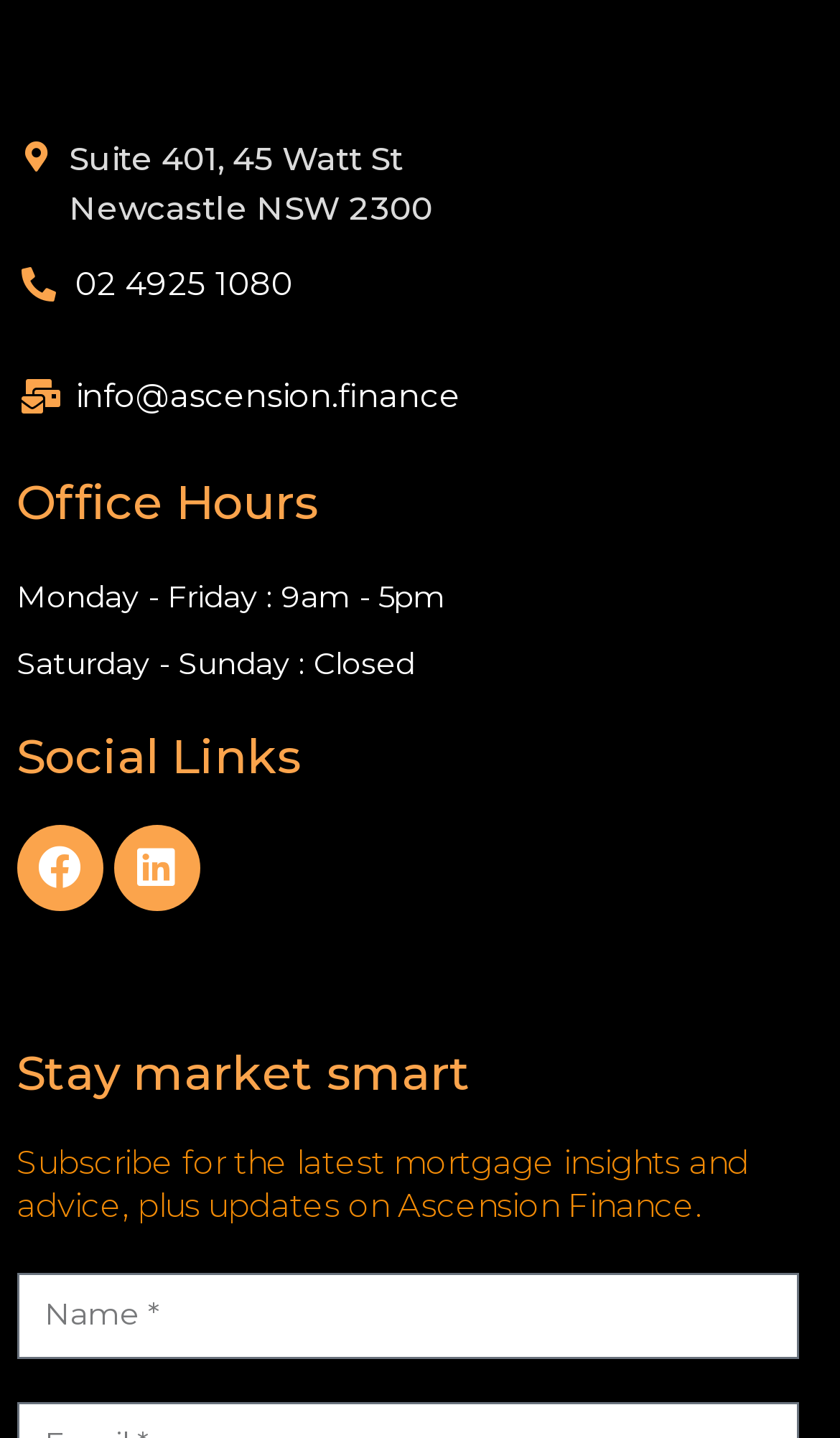What is the address of the office?
Please provide a single word or phrase based on the screenshot.

Suite 401, 45 Watt St Newcastle NSW 2300